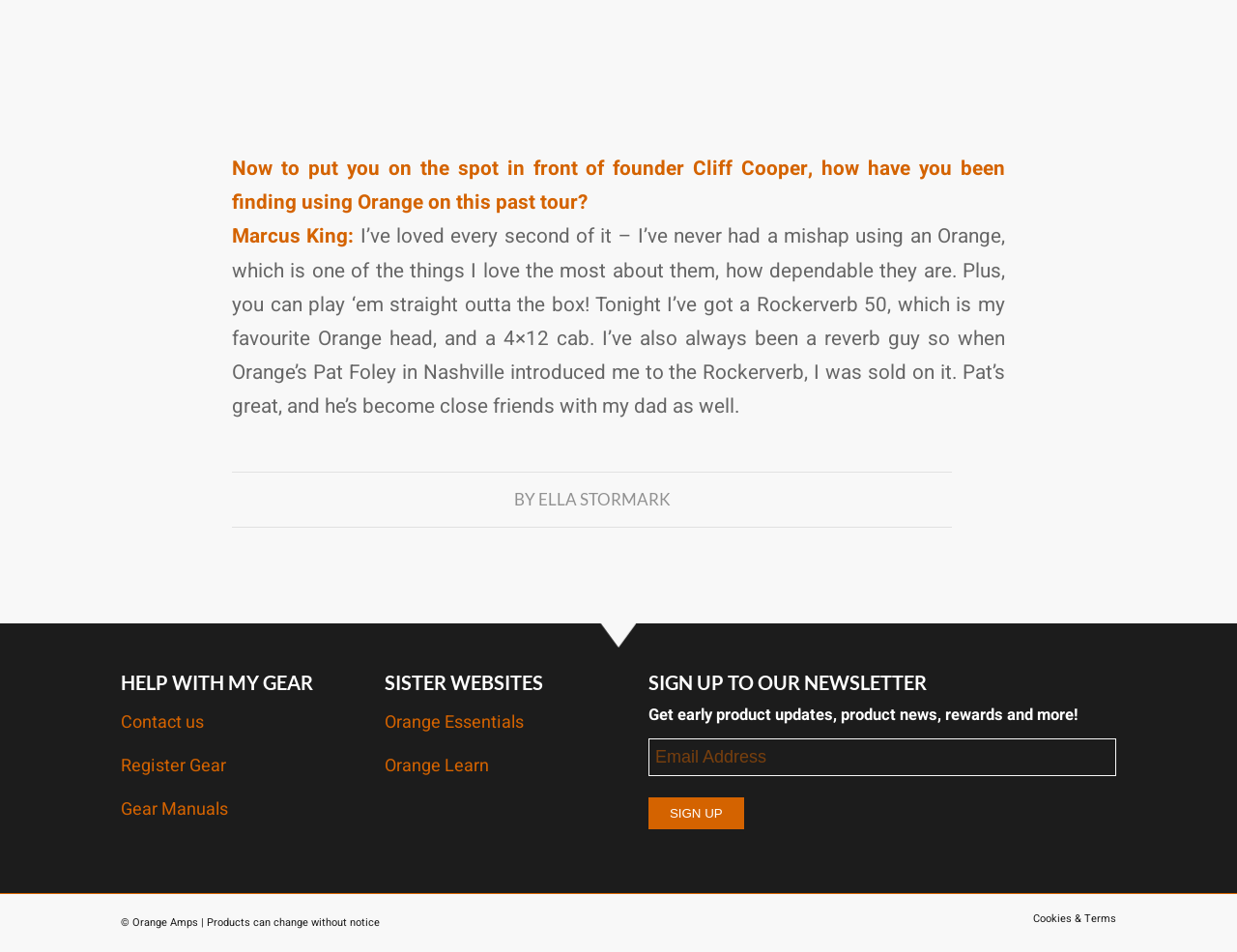Provide the bounding box coordinates of the HTML element this sentence describes: "Cookies & Terms".

[0.835, 0.956, 0.902, 0.974]